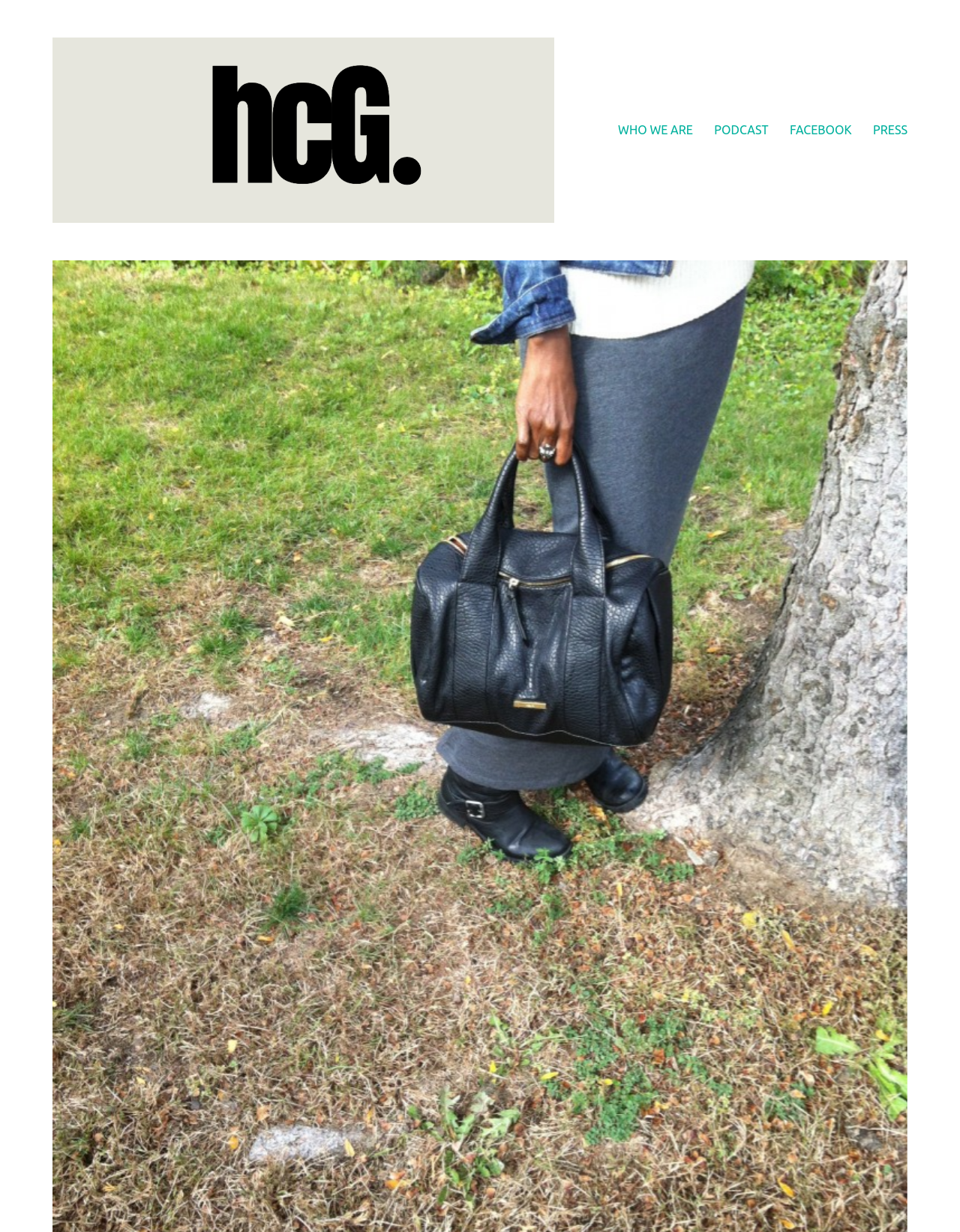Explain the features and main sections of the webpage comprehensively.

The webpage appears to be a blog or personal website, with a focus on fashion and lifestyle. At the top, there is a logo and title "HERCASTLEGIRLS | a safe space for fashion geeks" which is both a link and an image. Below this, there are four main navigation links: "WHO WE ARE", "PODCAST", "FACEBOOK", and "PRESS", which are aligned horizontally.

In the main content area, there is a large section that takes up most of the page. This section is divided into two parts: a main content area and a complementary section to the right. The main content area is not explicitly described, but it likely contains the blog post or article content. The complementary section contains a single link to "MUSIC".

At the bottom of the page, there is a horizontal separator line, followed by a row of social media links, including Facebook, Twitter, YouTube, Pinterest, Instagram, and SoundCloud. These links are aligned horizontally and are positioned near the bottom of the page. Below the social media links, there is a copyright notice that reads "© Copyright 2017. All Rights Reserved".